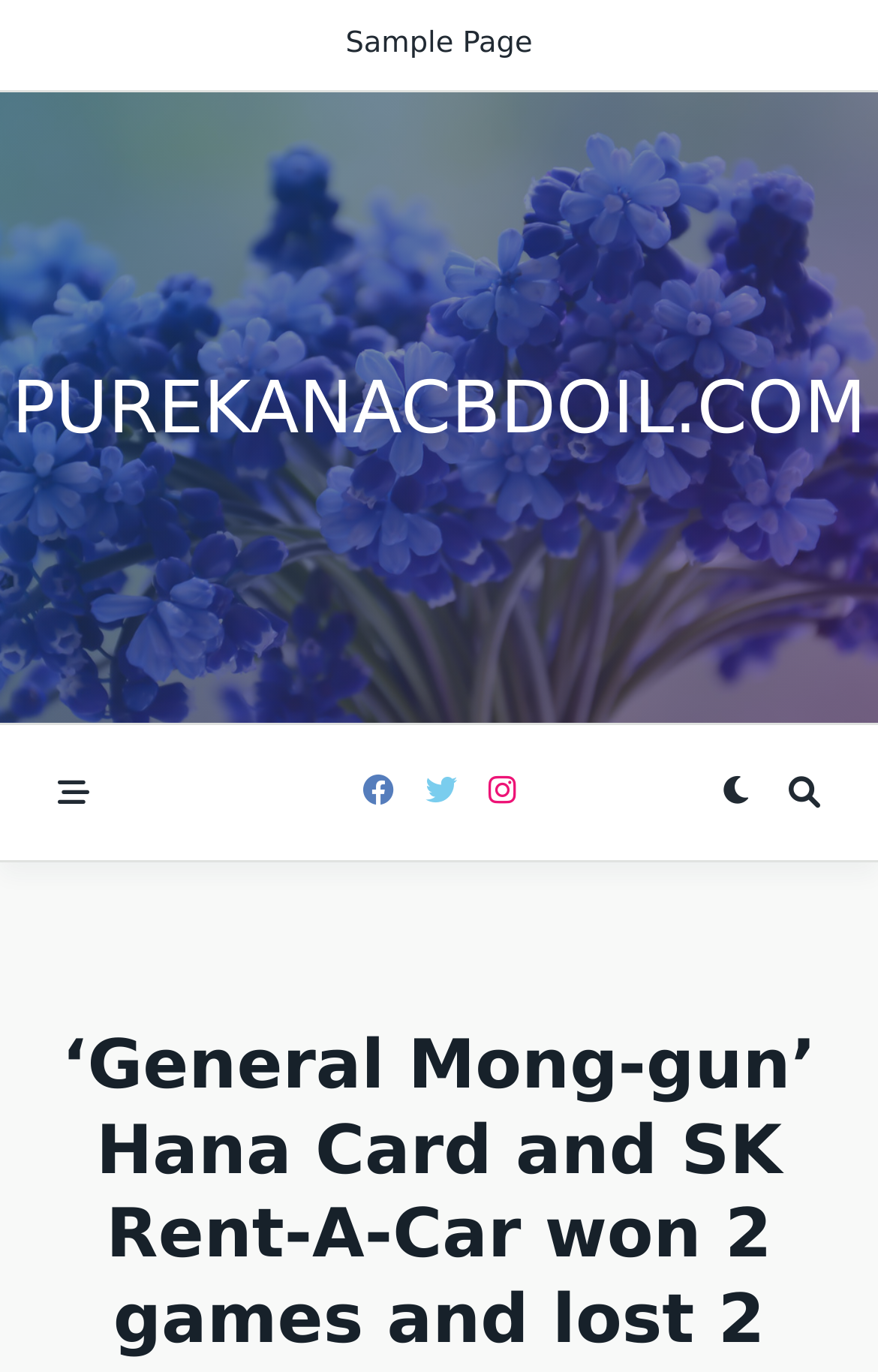Give a detailed explanation of the elements present on the webpage.

The webpage appears to be a news article or blog post about the PBA Team League Final, specifically focusing on the competition between Hana Card and SK Rent-A-Car. 

At the top of the page, there is a title that reads "'General Mong-gun' Hana Card and SK Rent-A-Car won 2 games and lost 2 games in the PBA Team League Final". 

Below the title, there are two links, "Sample Page" and "PUREKANACBDOIL.COM", positioned on the left and right sides of the page, respectively. 

On the left side of the page, there is a button with an icon, followed by three links with icons, positioned vertically. These links have icons representing different social media platforms or sharing options. 

On the right side of the page, there are two more buttons with icons, one representing a search function and the other representing a settings or options menu.